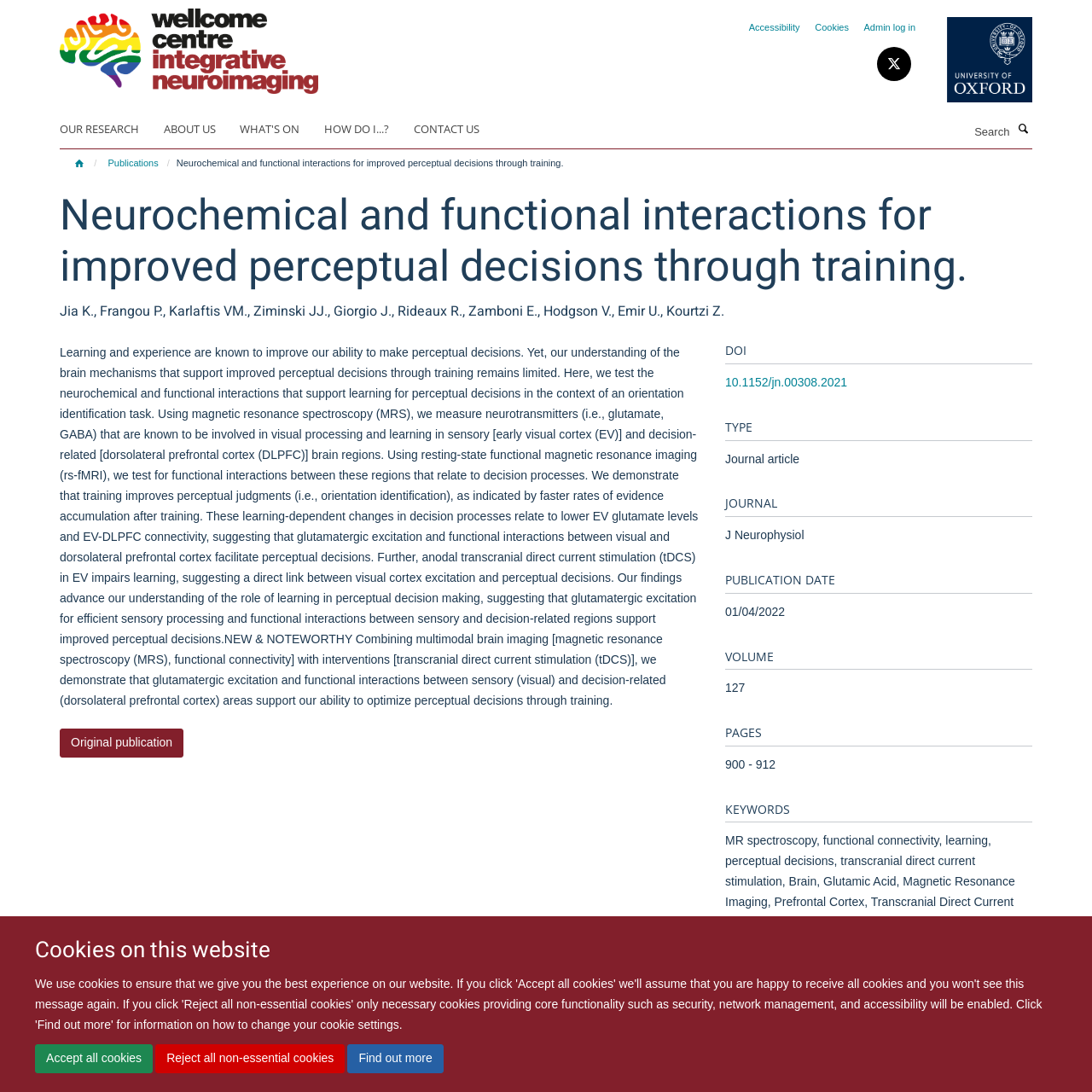Find the bounding box coordinates for the area that should be clicked to accomplish the instruction: "Click on the Twitter link".

[0.803, 0.053, 0.834, 0.065]